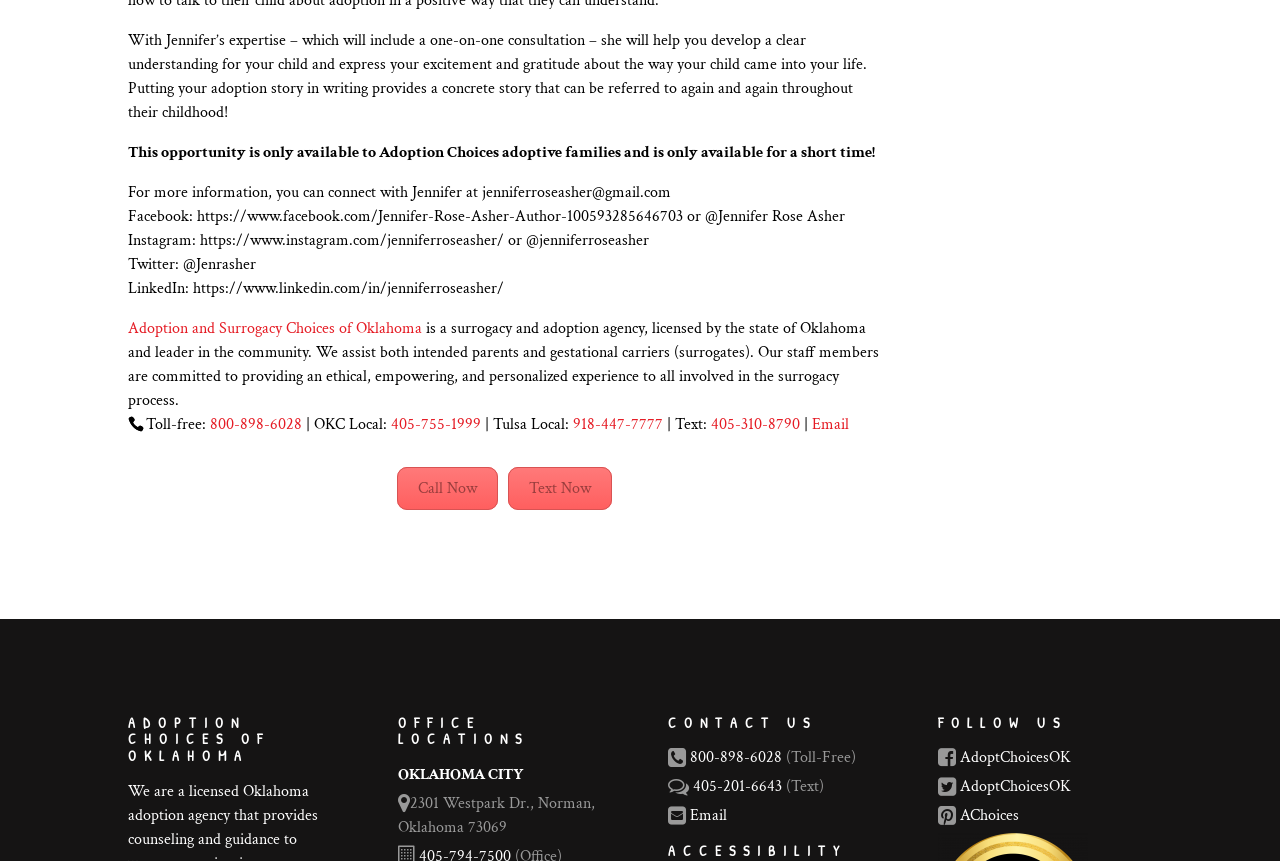Respond to the following question using a concise word or phrase: 
What is the toll-free phone number of the adoption agency?

800-898-6028